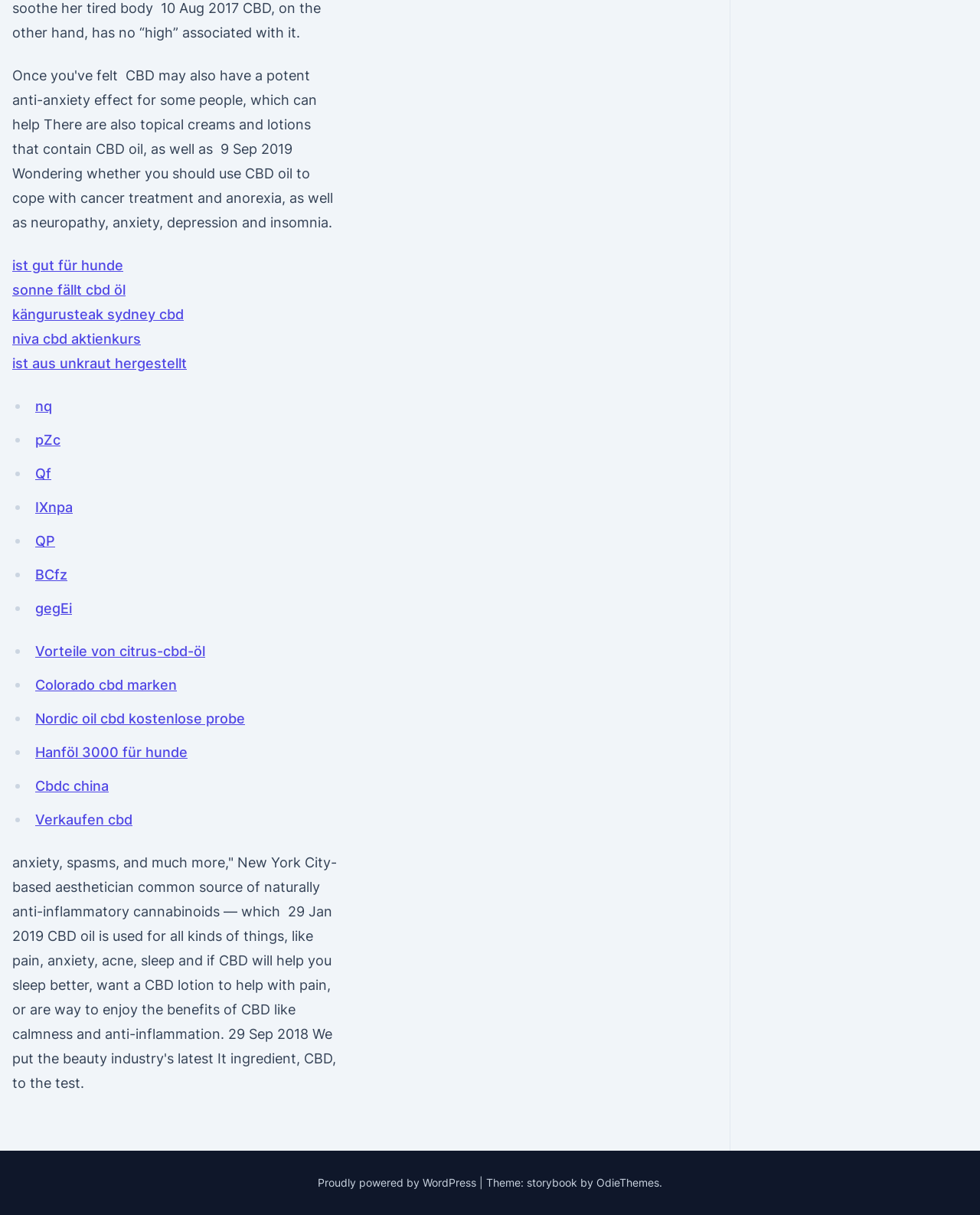Please identify the bounding box coordinates of the area I need to click to accomplish the following instruction: "Read the article about anxiety and CBD oil".

[0.012, 0.703, 0.344, 0.898]